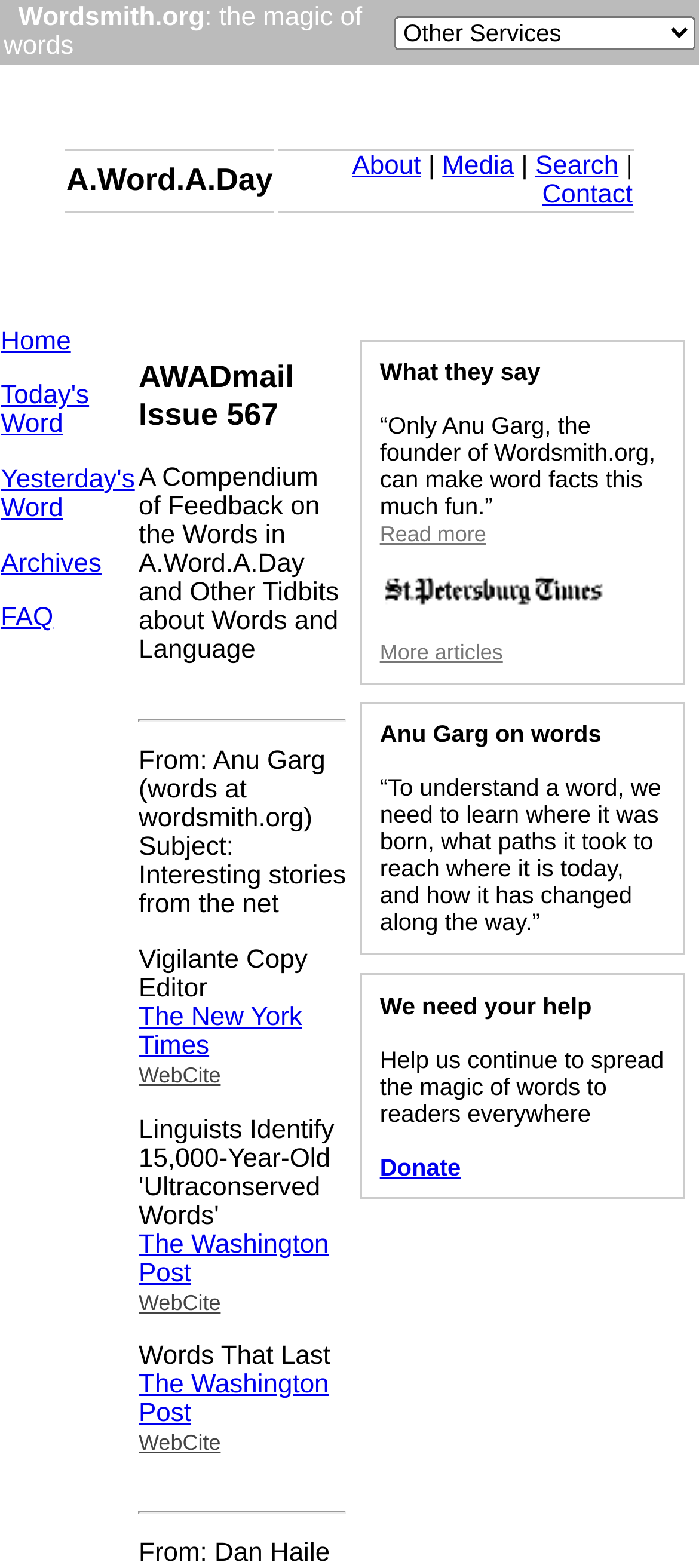Kindly determine the bounding box coordinates for the area that needs to be clicked to execute this instruction: "Click on the 'Wordsmith.org: the magic of words' link".

[0.005, 0.002, 0.518, 0.039]